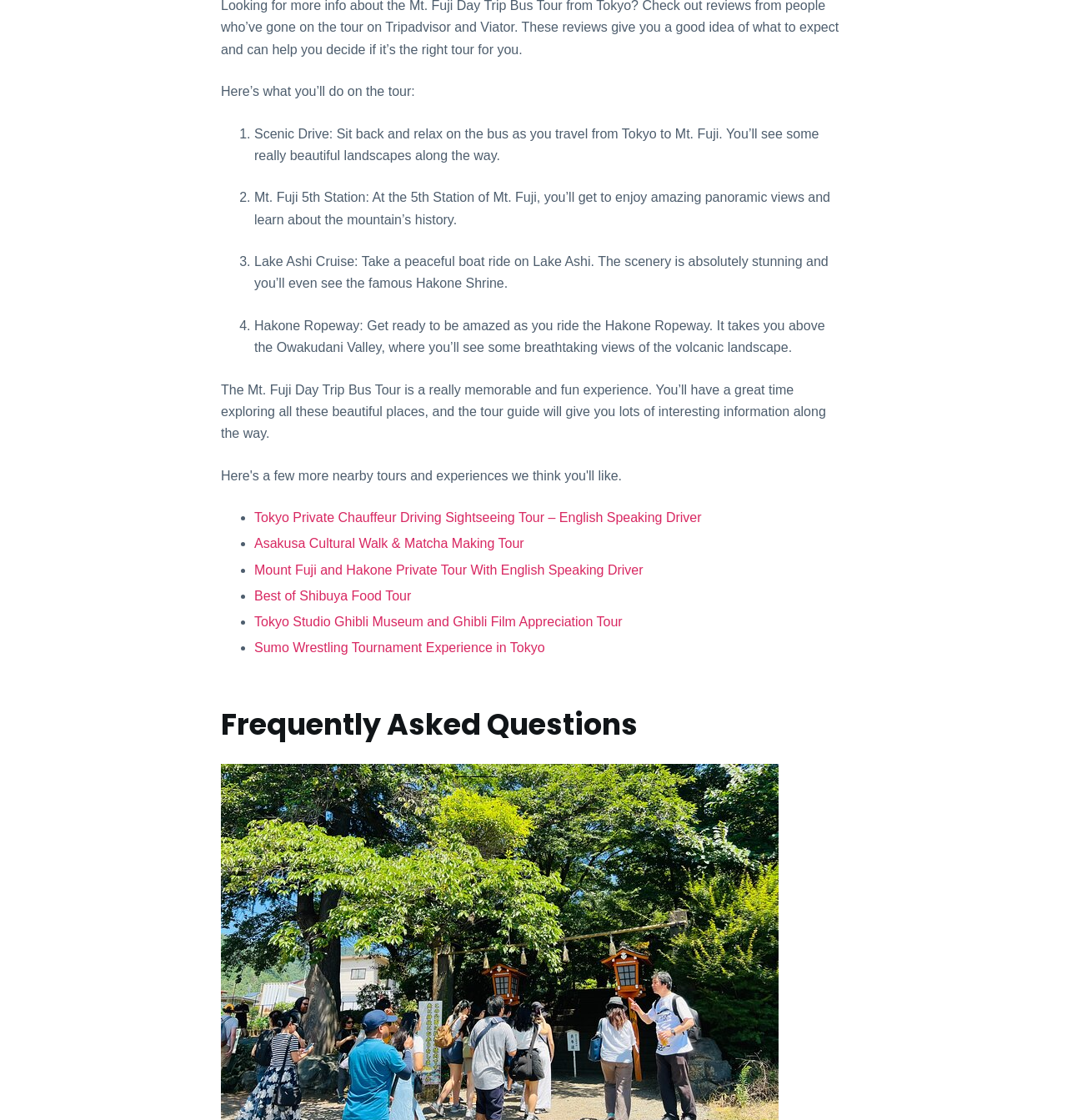Carefully examine the image and provide an in-depth answer to the question: How many tour activities are mentioned on the webpage?

There are 4 tour activities mentioned on the webpage, which are Scenic Drive, Mt. Fuji 5th Station, Lake Ashi Cruise, and Hakone Ropeway. These activities are listed in a numbered format on the webpage.